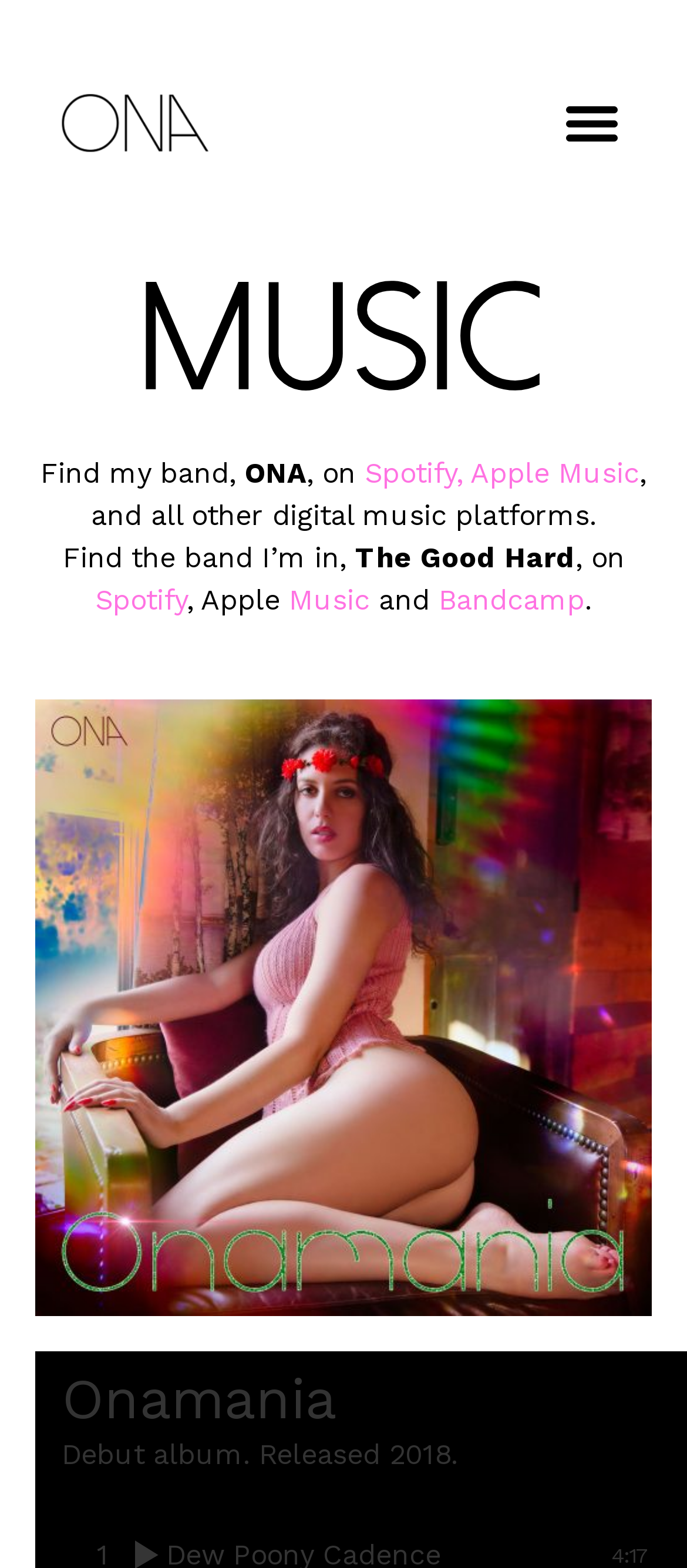What is the name of the artist?
Analyze the image and provide a thorough answer to the question.

The name of the artist can be found in the StaticText element 'ONA' which is located at [0.356, 0.291, 0.446, 0.312] and is part of the introduction section of the webpage.